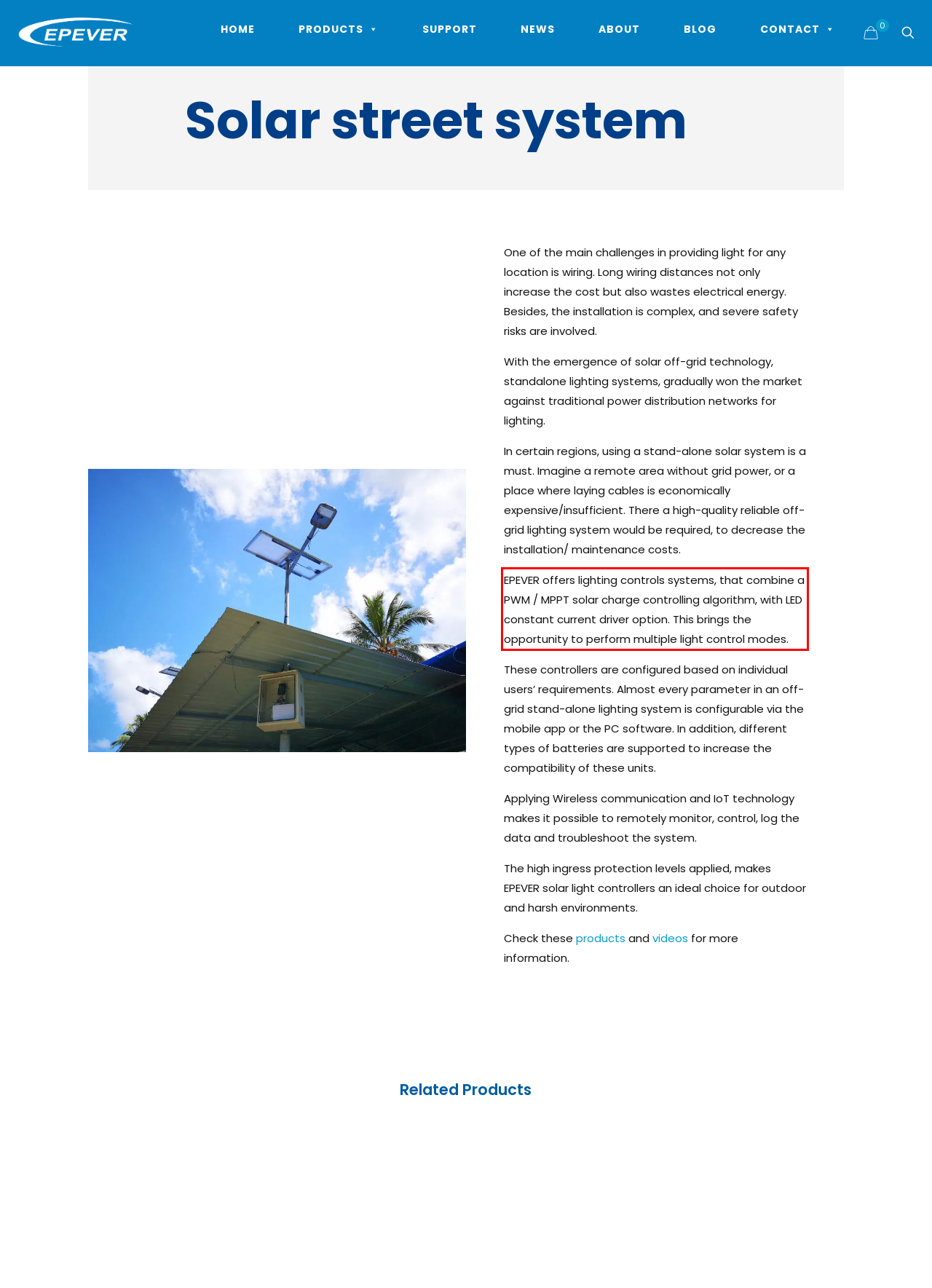Review the webpage screenshot provided, and perform OCR to extract the text from the red bounding box.

EPEVER offers lighting controls systems, that combine a PWM / MPPT solar charge controlling algorithm, with LED constant current driver option. This brings the opportunity to perform multiple light control modes.